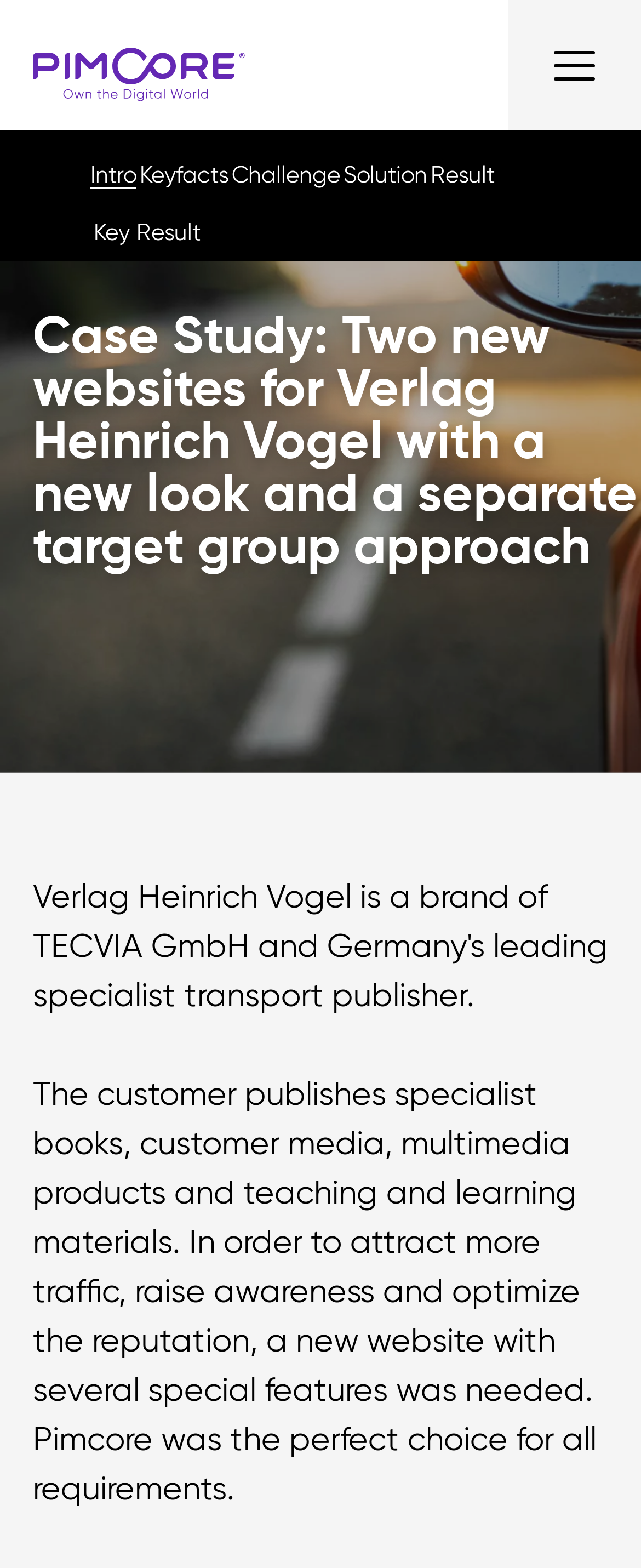Produce an elaborate caption capturing the essence of the webpage.

The webpage is a case study about VHV, a leading transport publisher, and its success story with Pimcore. At the top left, there is a link to the "Pimcore Platform" accompanied by a small image. On the top right, a "Toggle navigation" button is located. 

Below the top section, there are five links in a row, labeled "Intro", "Keyfacts", "Challenge", "Solution", and "Result", which seem to be navigation links for the case study. 

Further down, a large image takes up the full width of the page, captioned "Case Study: VHV - Impression #1". 

Below the image, a heading reads "Case Study: Two new websites for Verlag Heinrich Vogel with a new look and a separate target group approach". This is followed by a block of text that describes the customer's needs and how Pimcore was chosen to fulfill those requirements. The text explains that the customer publishes various media and needed a new website with special features to attract more traffic and optimize its reputation.